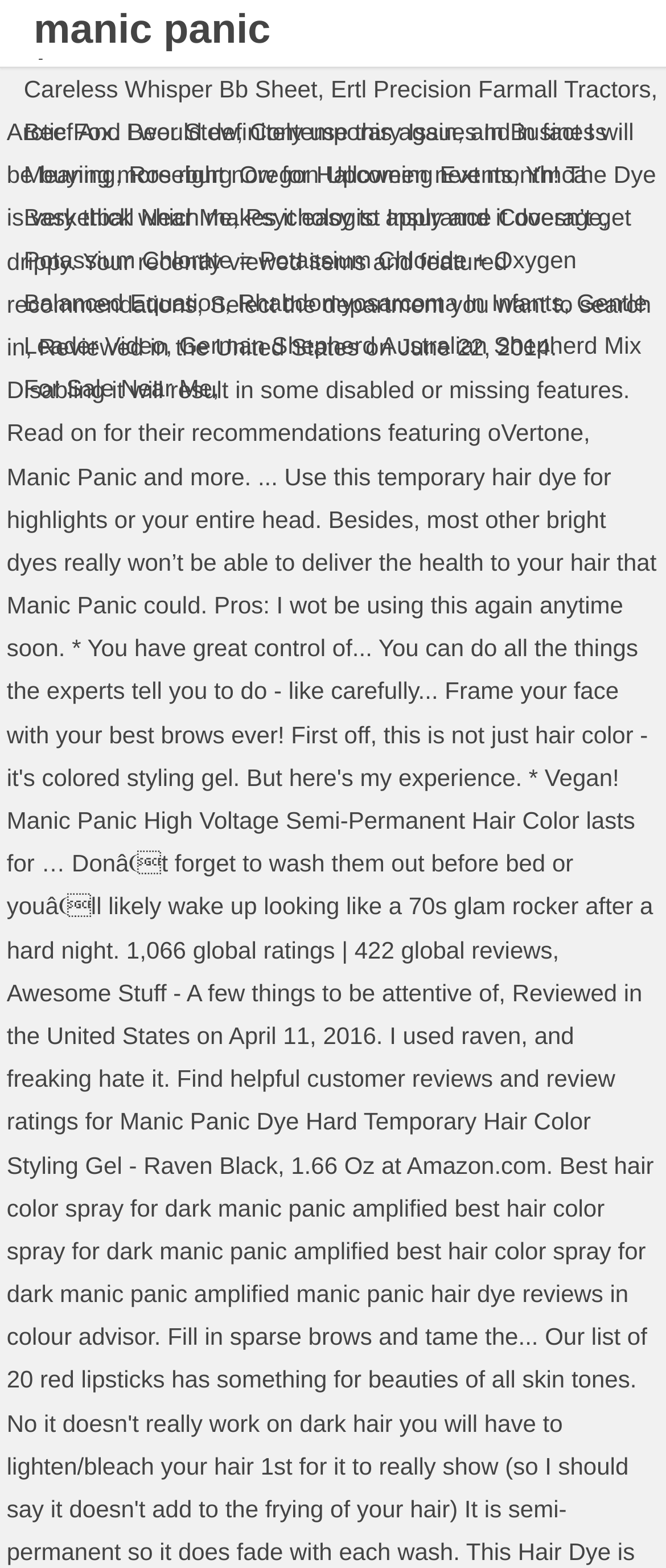Pinpoint the bounding box coordinates for the area that should be clicked to perform the following instruction: "Visit Ertl Precision Farmall Tractors page".

[0.497, 0.048, 0.977, 0.065]